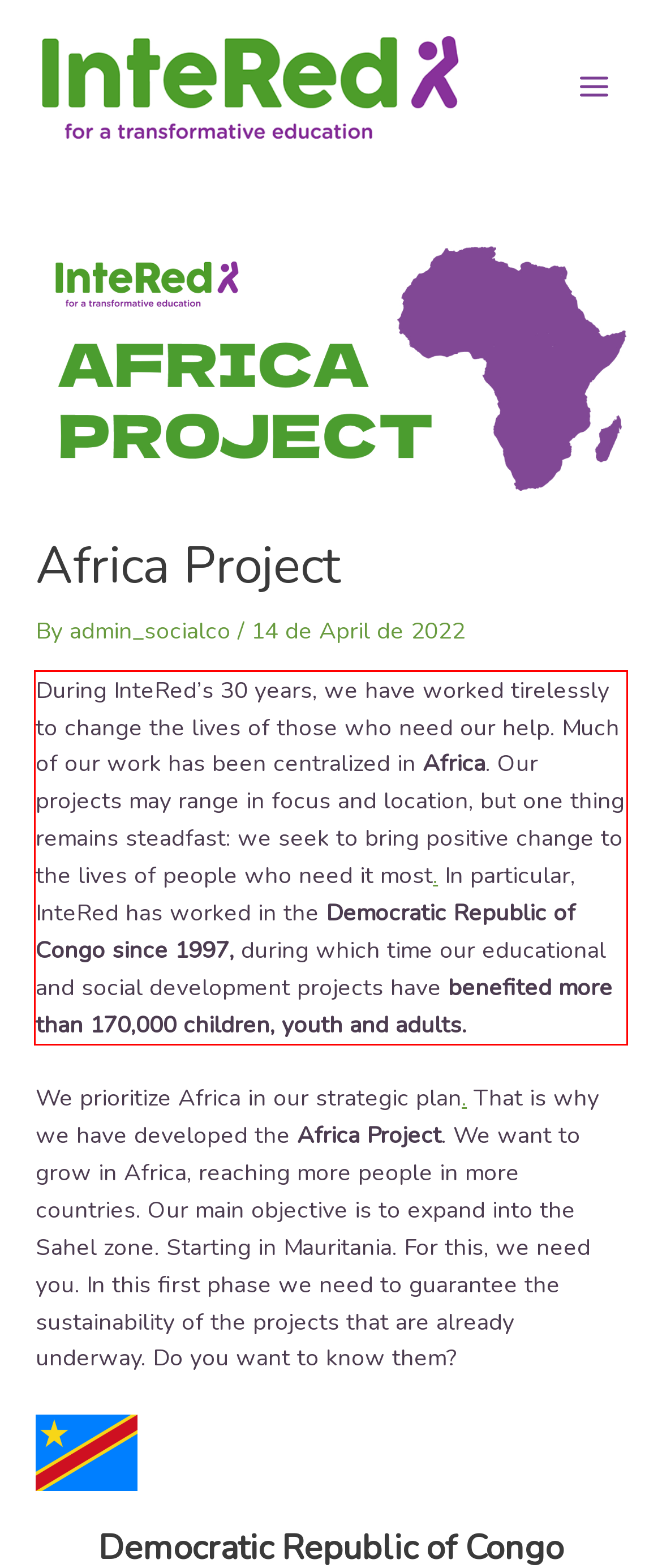Please recognize and transcribe the text located inside the red bounding box in the webpage image.

During InteRed’s 30 years, we have worked tirelessly to change the lives of those who need our help. Much of our work has been centralized in Africa. Our projects may range in focus and location, but one thing remains steadfast: we seek to bring positive change to the lives of people who need it most. In particular, InteRed has worked in the Democratic Republic of Congo since 1997, during which time our educational and social development projects have benefited more than 170,000 children, youth and adults.